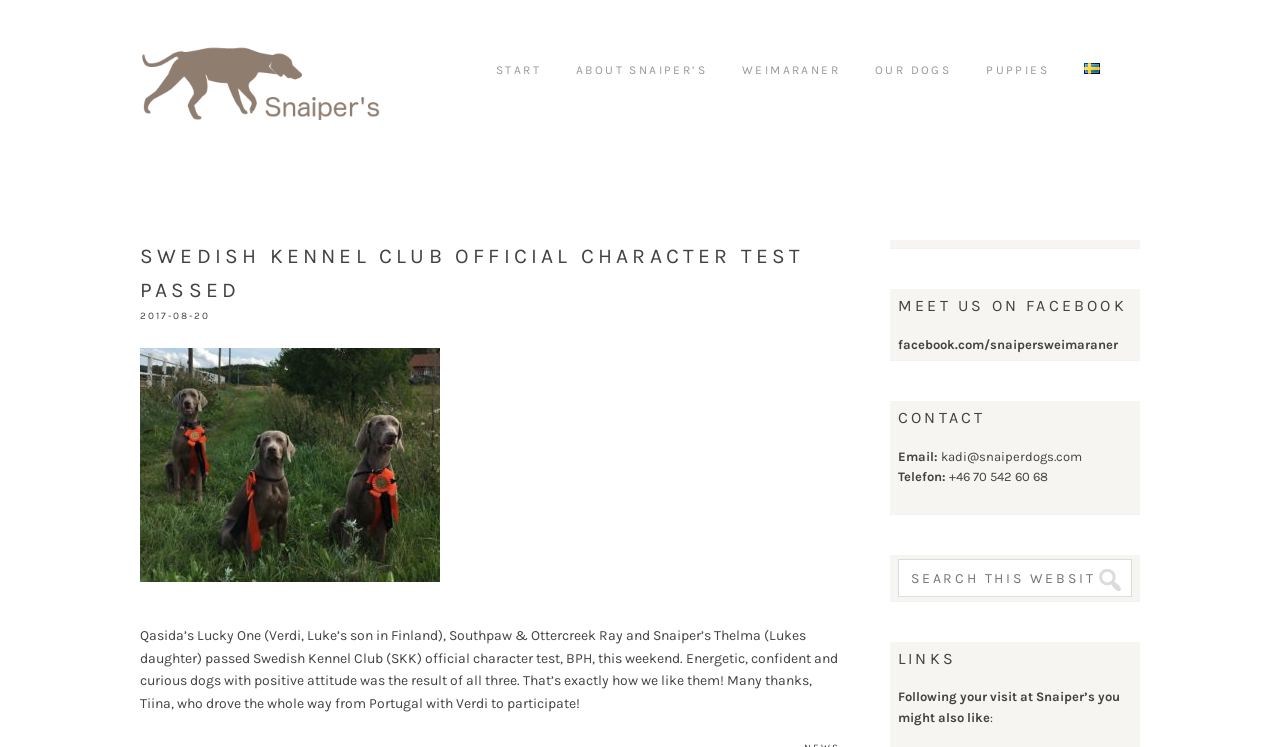What is the phone number to contact the breeder?
Make sure to answer the question with a detailed and comprehensive explanation.

The phone number to contact the breeder can be found in the contact section, where it says 'Telefon: +46 70 542 60 68'.